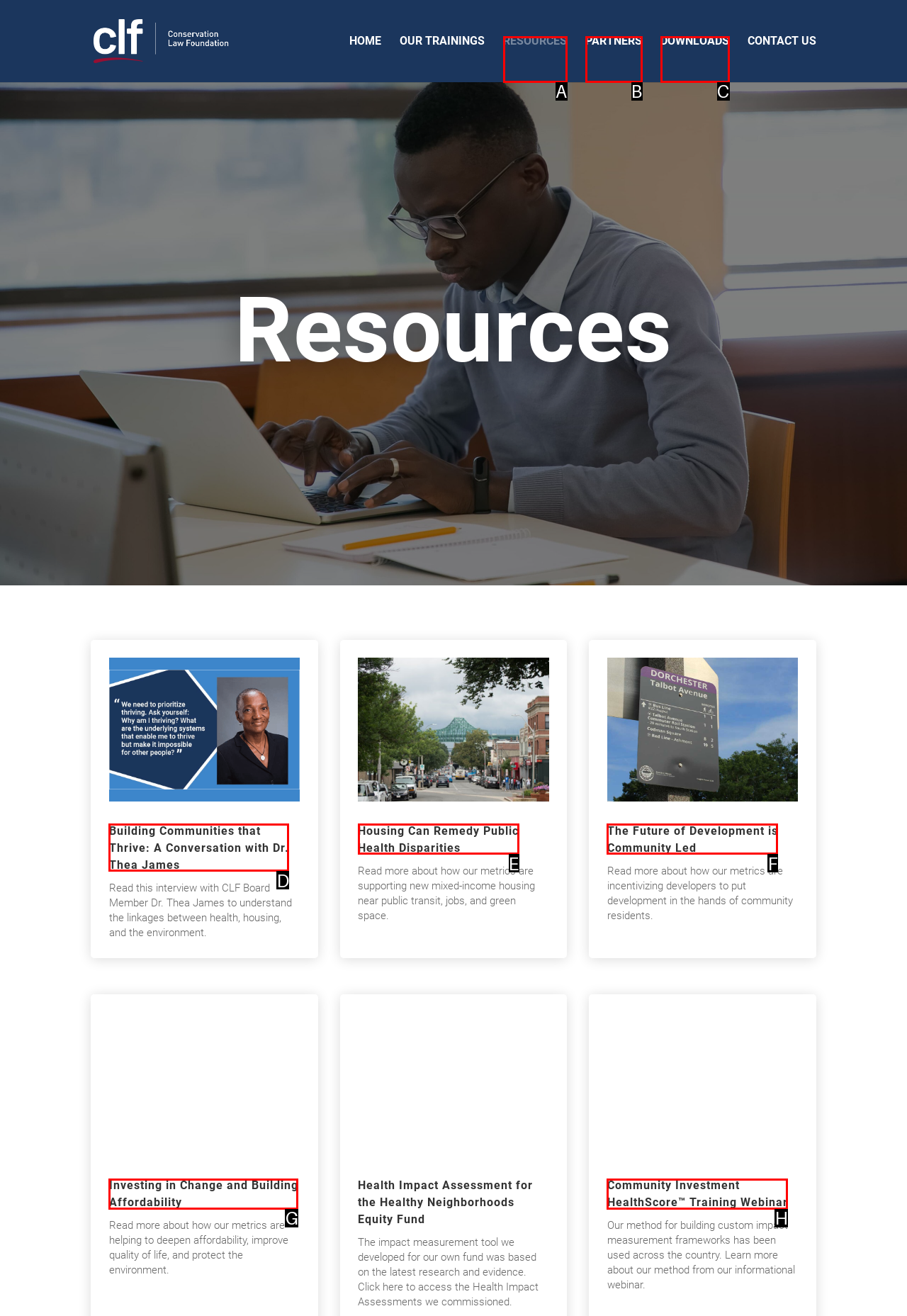Determine the HTML element that best aligns with the description: Community Investment HealthScore™ Training Webinar
Answer with the appropriate letter from the listed options.

H